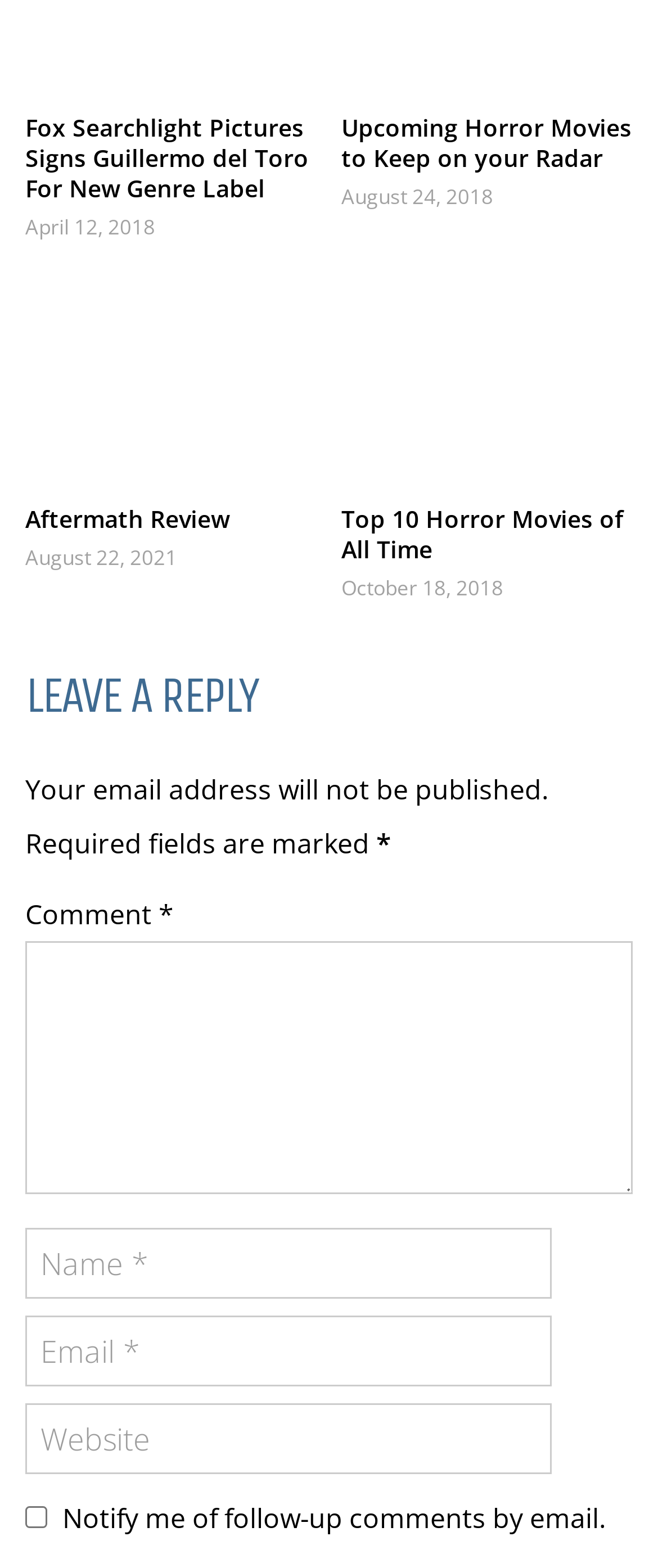Find the bounding box coordinates of the clickable area required to complete the following action: "Check the box to notify me of follow-up comments by email".

[0.038, 0.961, 0.072, 0.975]